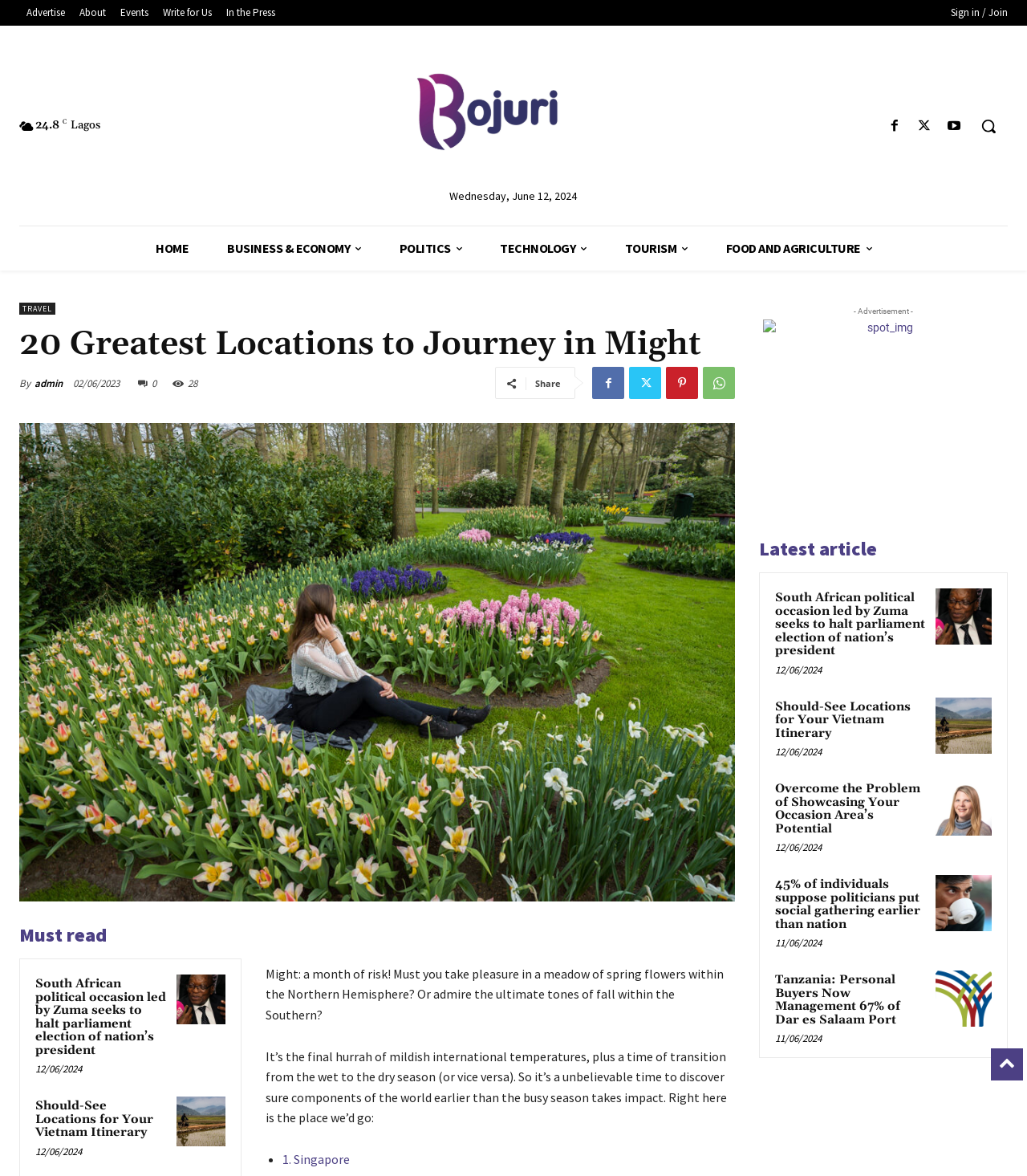Please give the bounding box coordinates of the area that should be clicked to fulfill the following instruction: "Read the article '20 Greatest Locations to Journey in Might'". The coordinates should be in the format of four float numbers from 0 to 1, i.e., [left, top, right, bottom].

[0.019, 0.278, 0.683, 0.309]